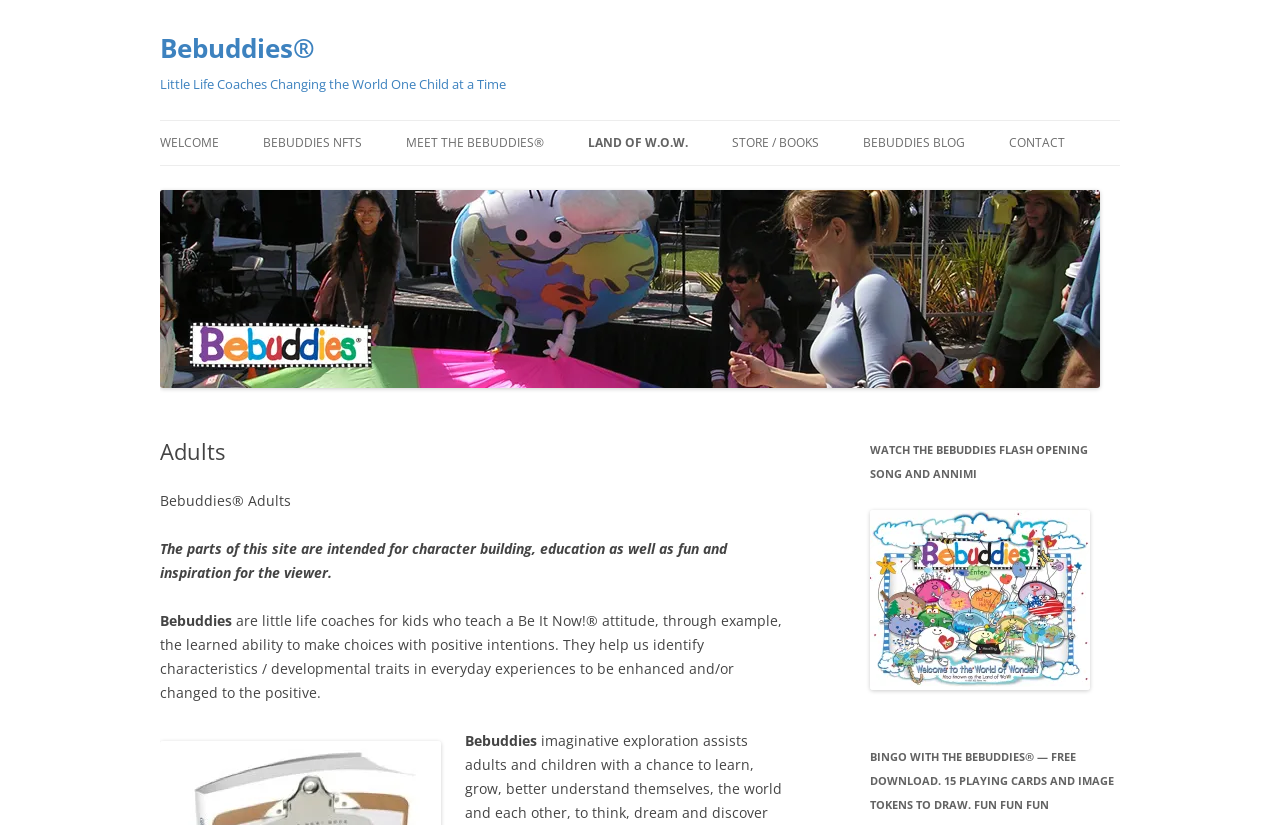Please identify the coordinates of the bounding box that should be clicked to fulfill this instruction: "Visit the 'MEET THE BEBUDDIES' page".

[0.317, 0.147, 0.425, 0.2]